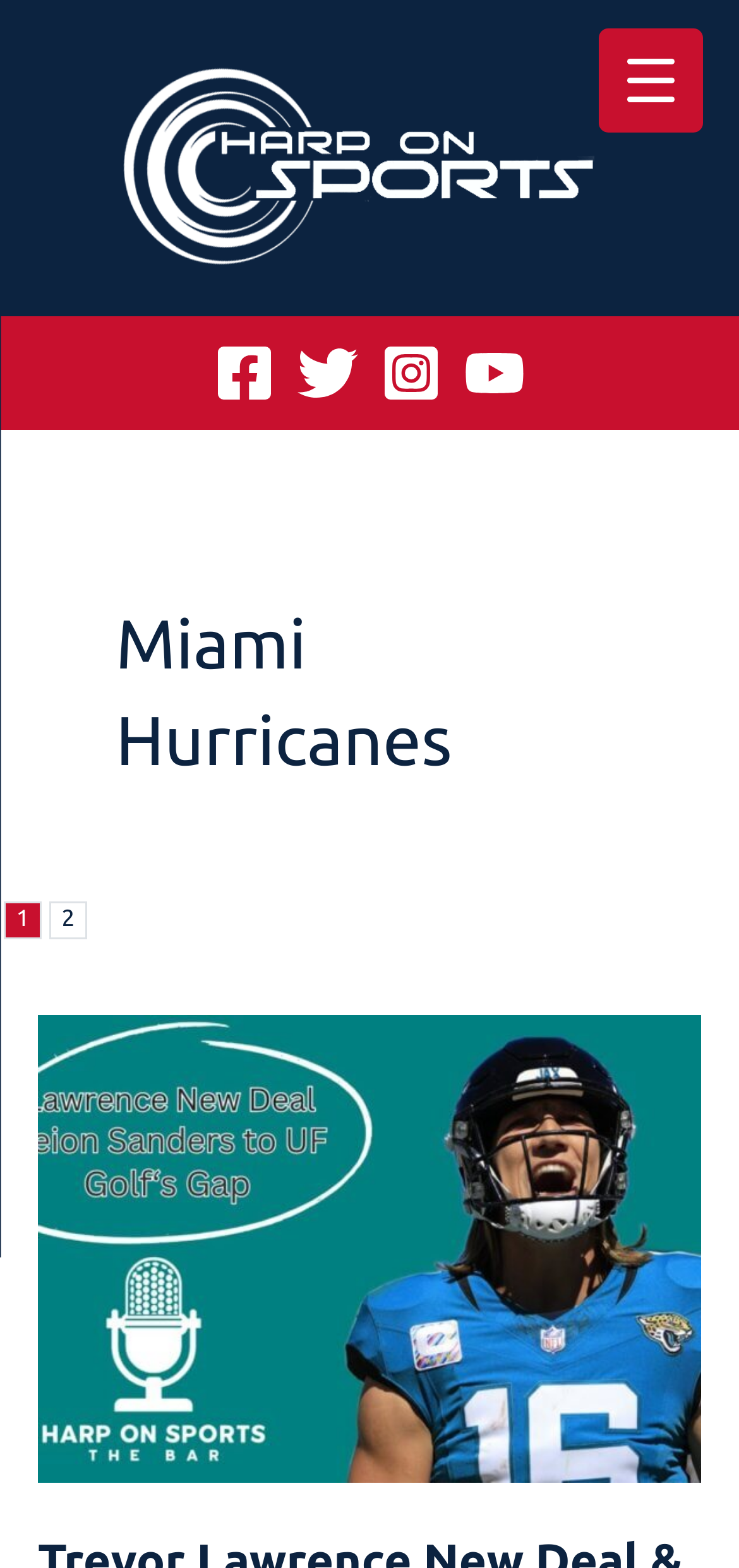Using the description: "aria-label="YouTube"", determine the UI element's bounding box coordinates. Ensure the coordinates are in the format of four float numbers between 0 and 1, i.e., [left, top, right, bottom].

[0.628, 0.219, 0.71, 0.258]